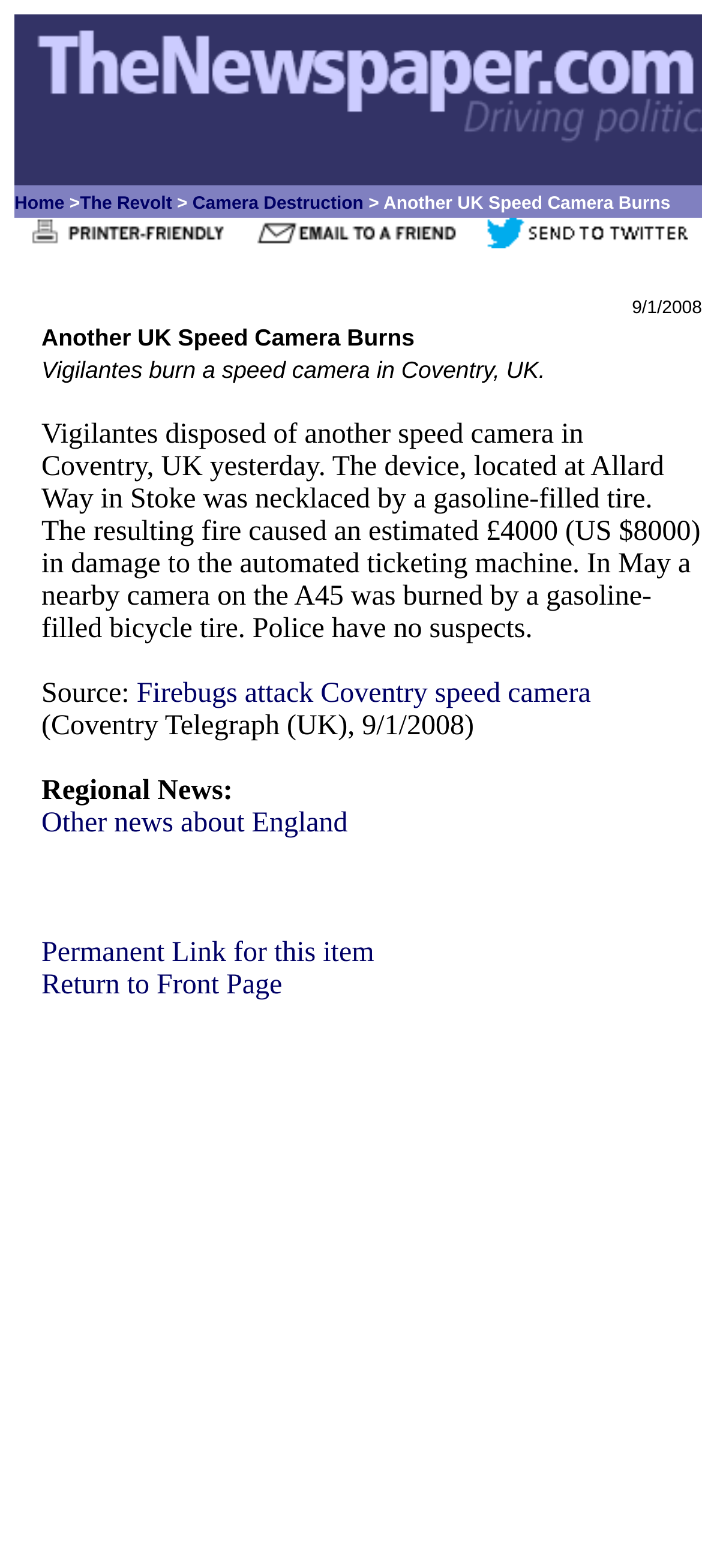What is the source of the article?
Based on the image content, provide your answer in one word or a short phrase.

Coventry Telegraph (UK)